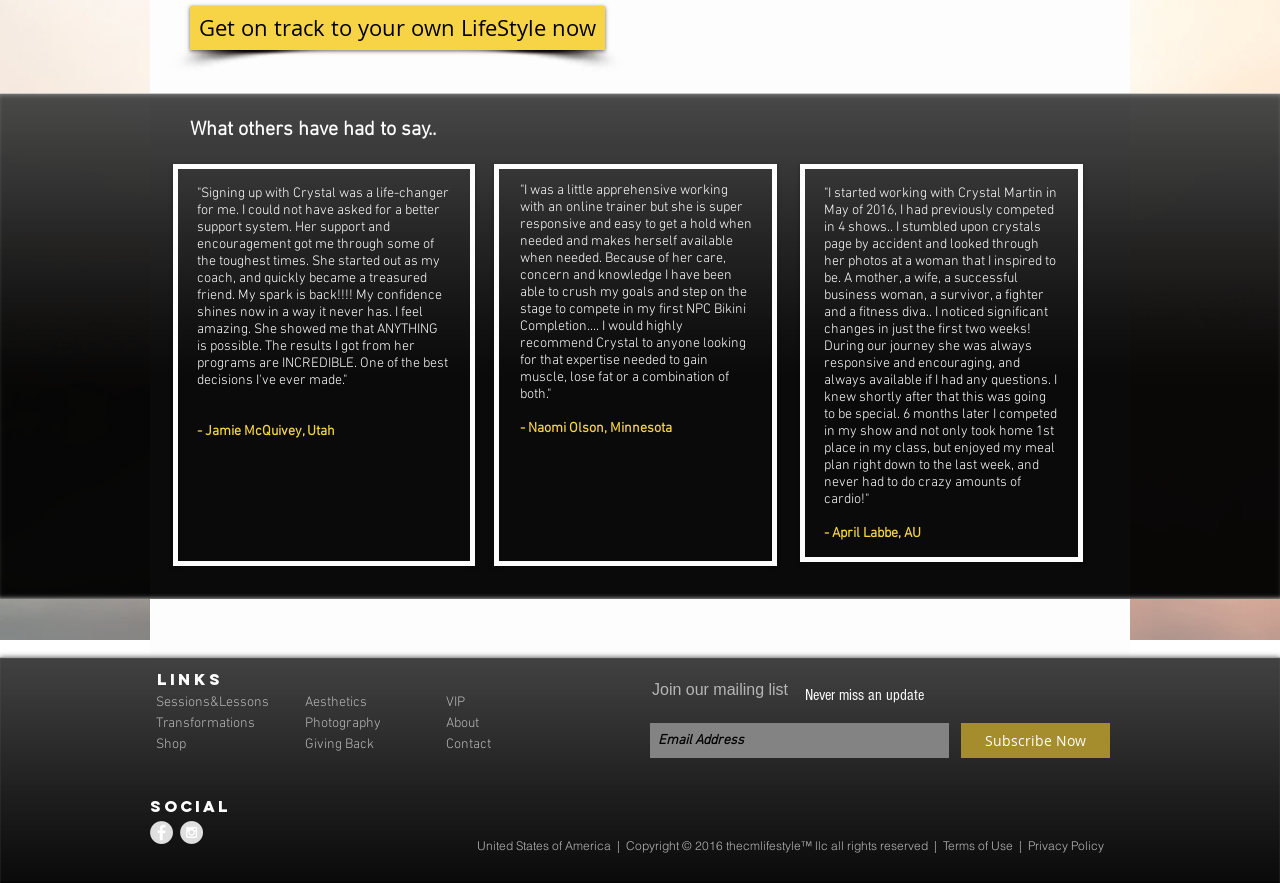Using the format (top-left x, top-left y, bottom-right x, bottom-right y), and given the element description, identify the bounding box coordinates within the screenshot: Contact

[0.344, 0.834, 0.384, 0.853]